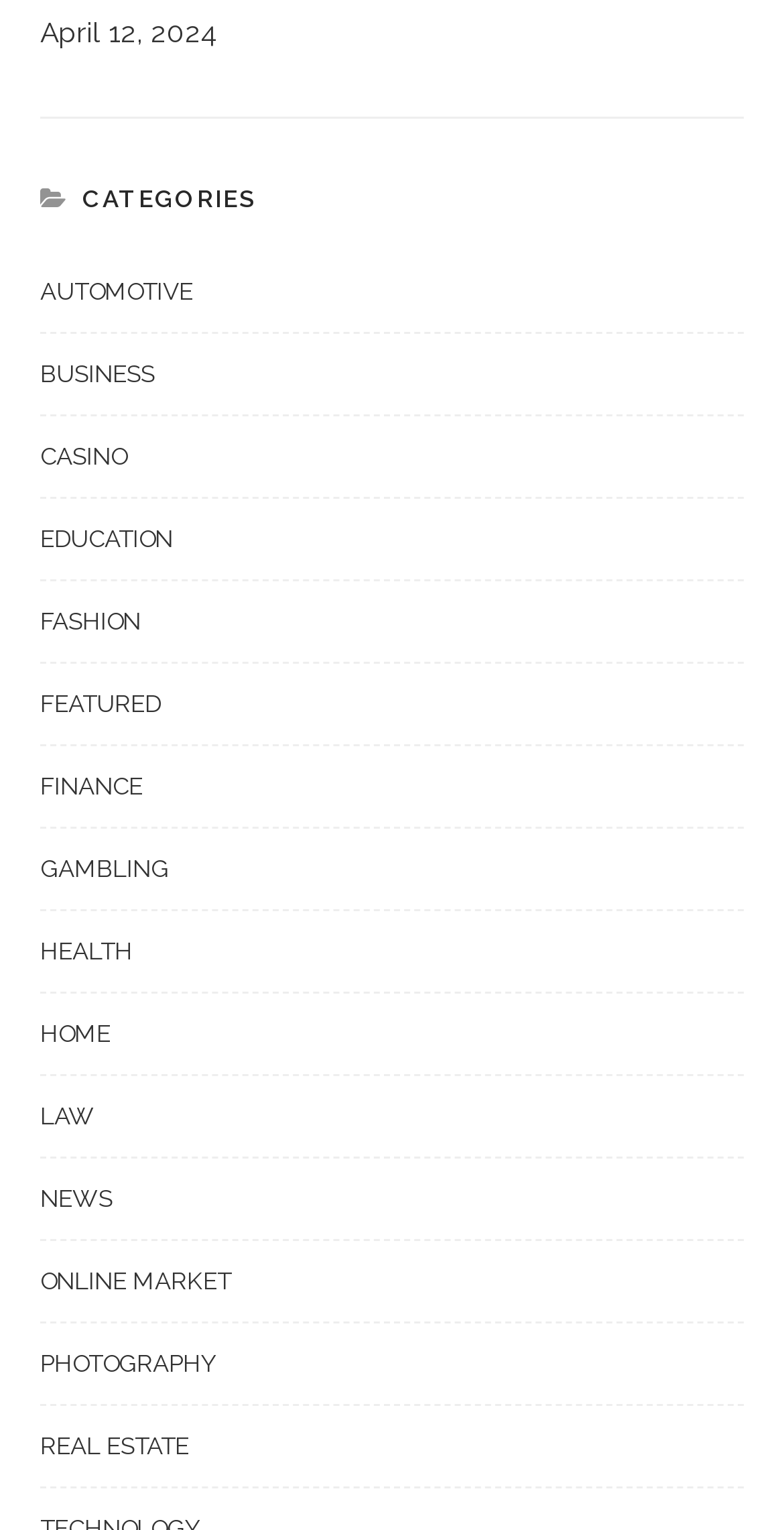Find the bounding box coordinates for the element described here: "Fashion".

[0.051, 0.393, 0.949, 0.433]